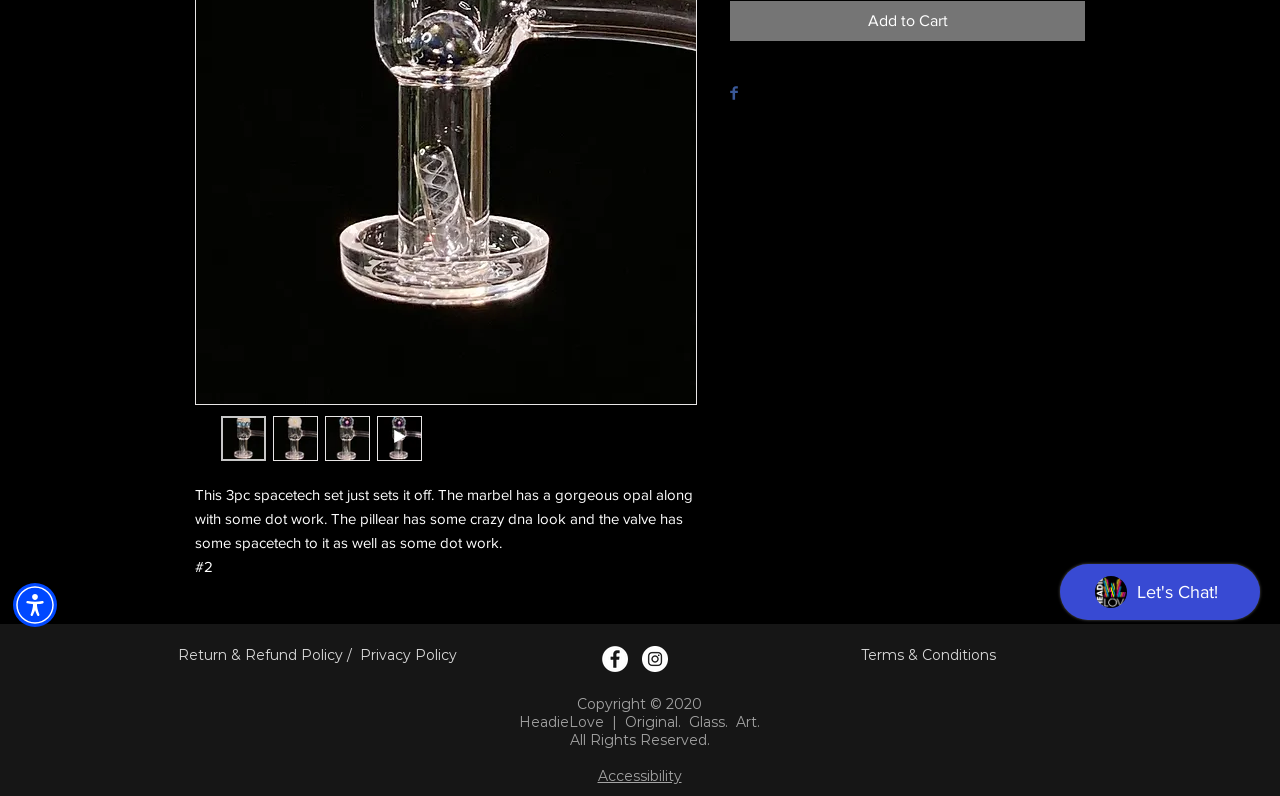Locate and provide the bounding box coordinates for the HTML element that matches this description: "aria-label="Play"".

[0.159, 0.465, 0.179, 0.497]